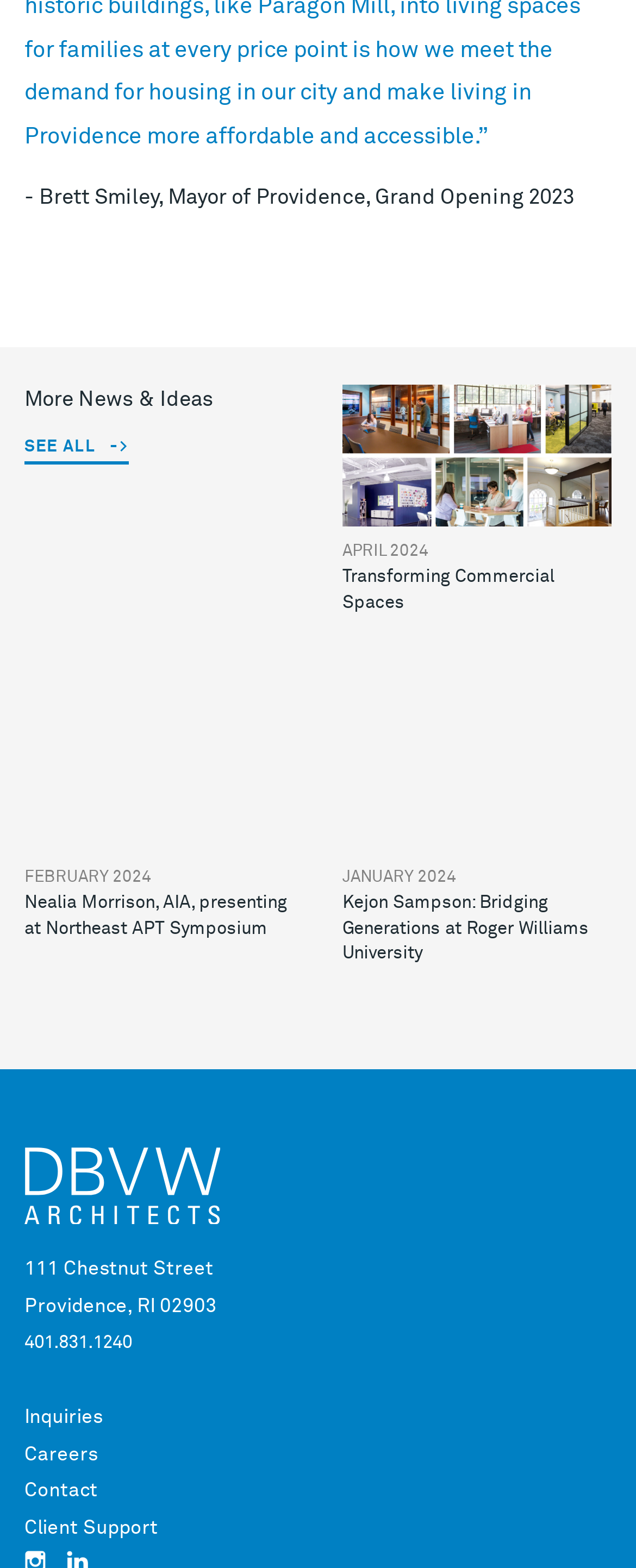Please identify the bounding box coordinates of the clickable region that I should interact with to perform the following instruction: "View more news and ideas". The coordinates should be expressed as four float numbers between 0 and 1, i.e., [left, top, right, bottom].

[0.038, 0.277, 0.203, 0.297]